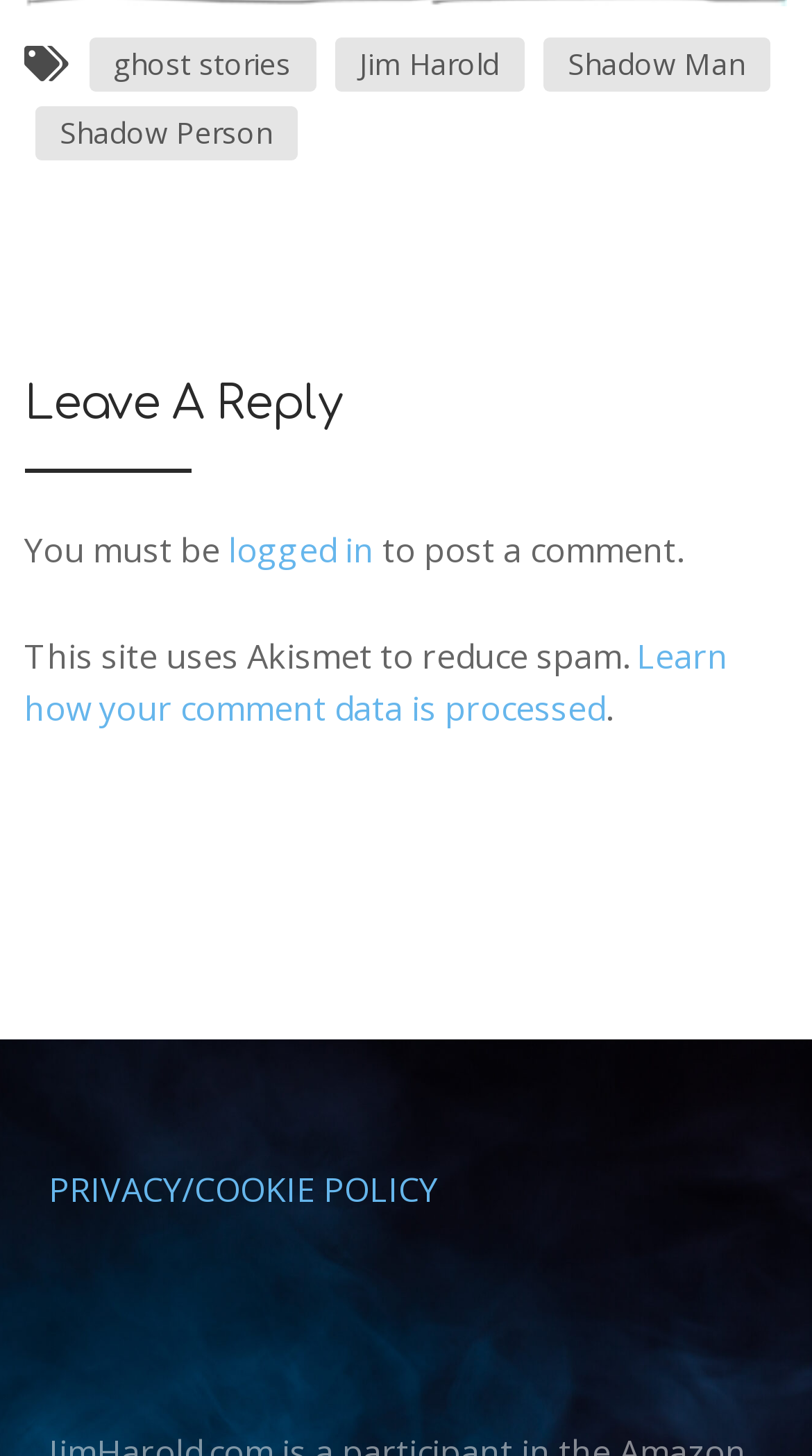Find the coordinates for the bounding box of the element with this description: "By Adam Rosengarten".

None